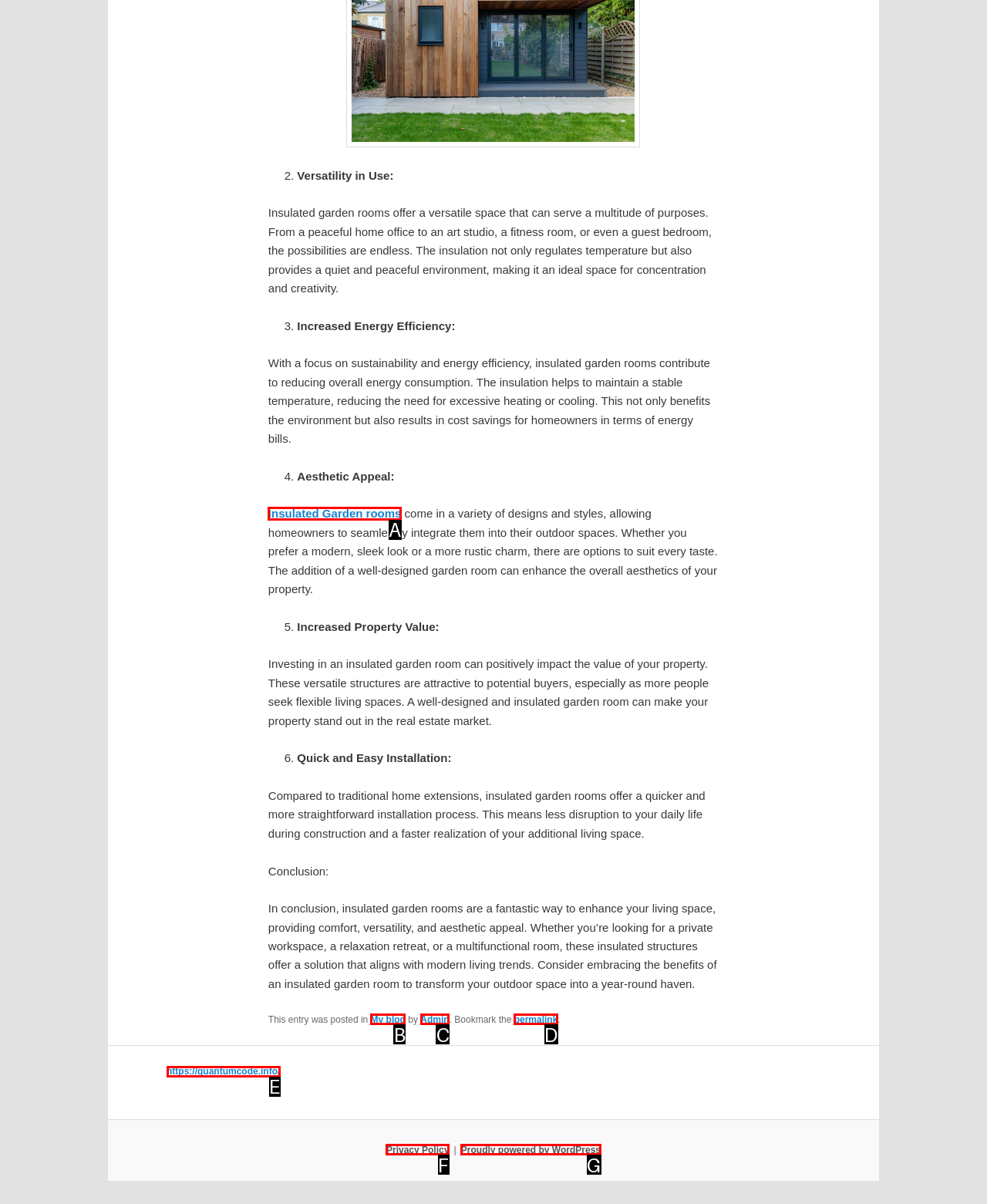Determine which option matches the description: Insulated Garden rooms. Answer using the letter of the option.

A